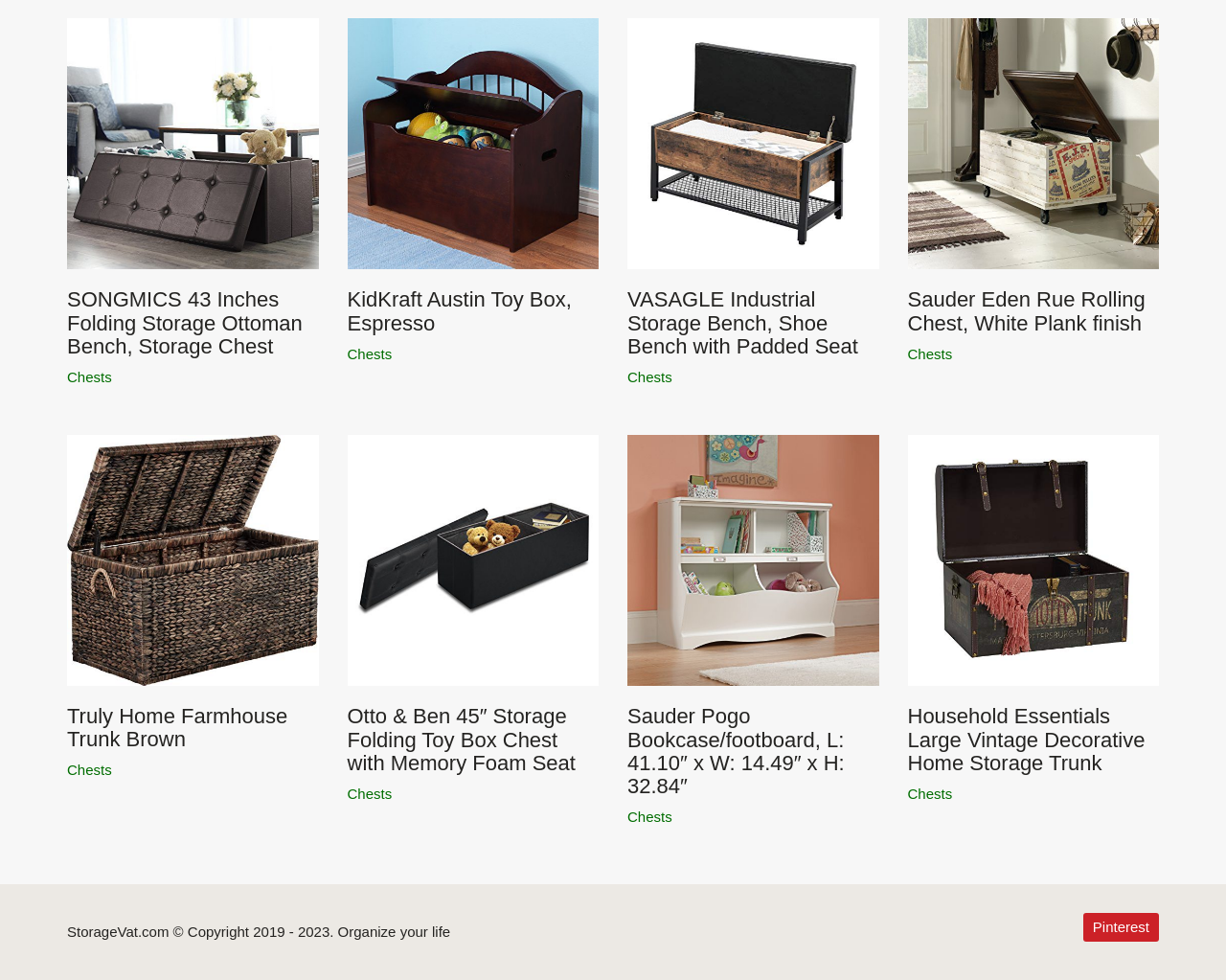Identify the bounding box coordinates of the section to be clicked to complete the task described by the following instruction: "View SONGMICS 43 Inches Folding Storage Ottoman Bench details". The coordinates should be four float numbers between 0 and 1, formatted as [left, top, right, bottom].

[0.055, 0.019, 0.26, 0.275]